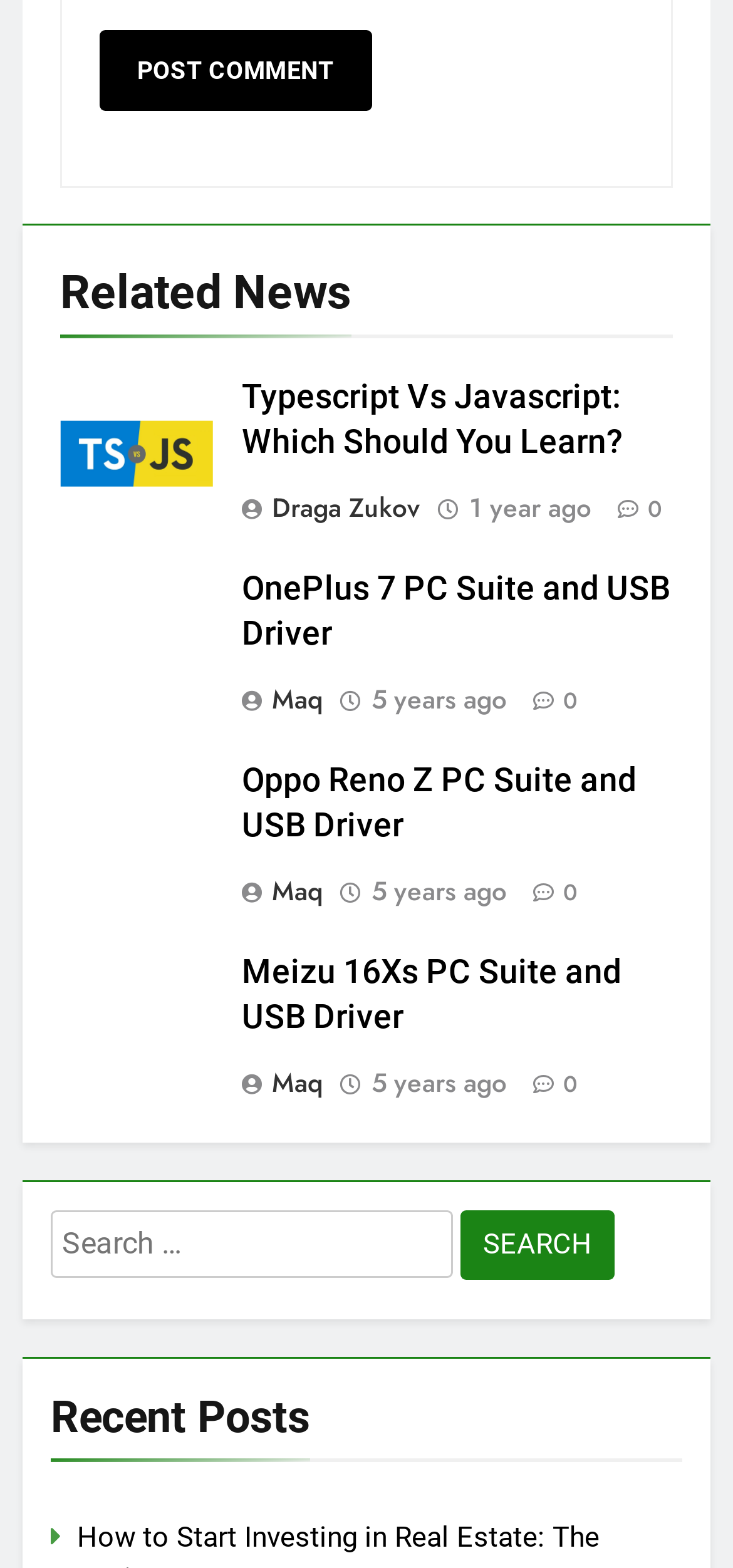Consider the image and give a detailed and elaborate answer to the question: 
What is the function of the search box?

The search box is located at the bottom of the webpage, and it allows users to search for specific content. The text 'Search for:' next to the search box indicates its purpose, and the 'Search' button next to it suggests that users can submit their search queries.